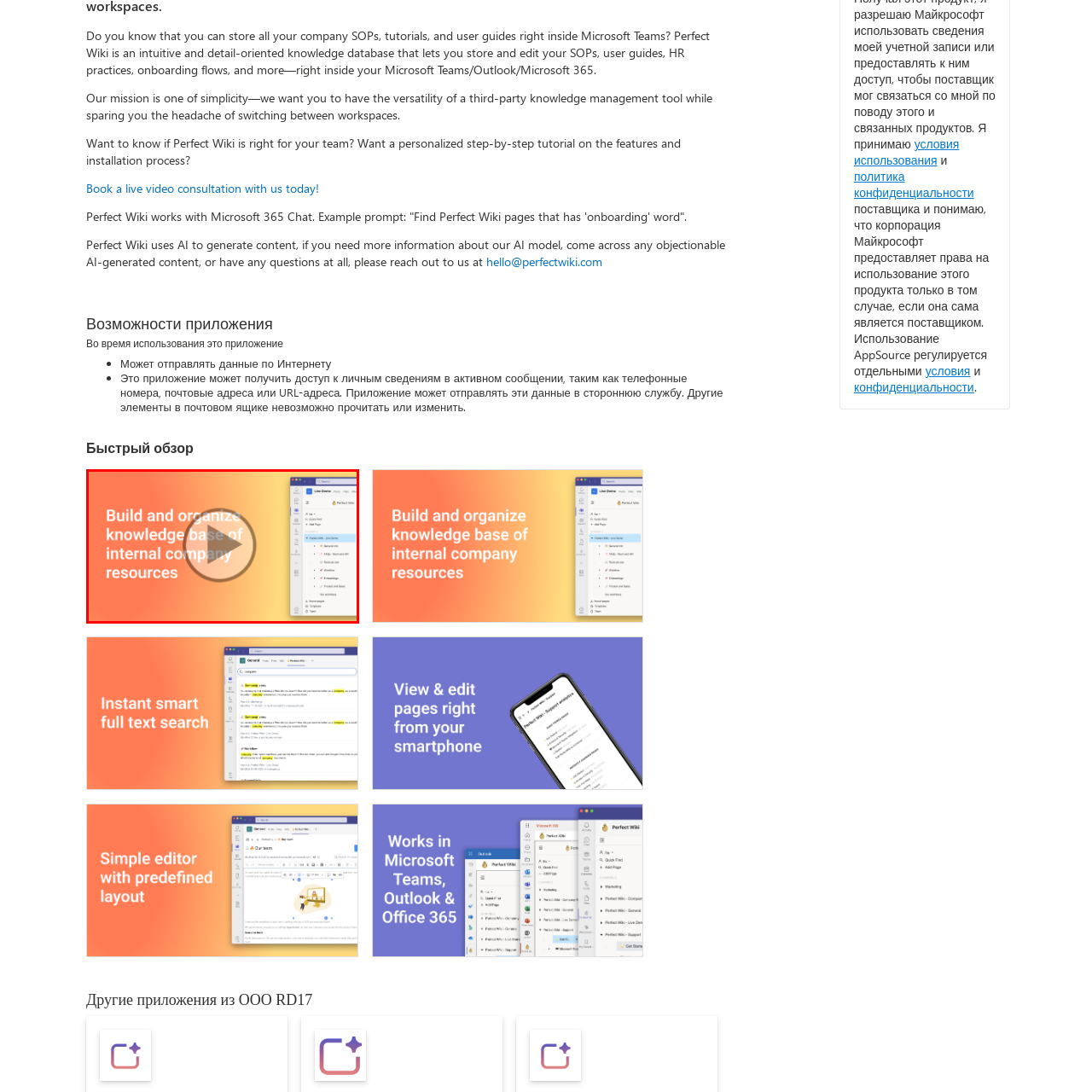How are organizational resources displayed in Perfect Wiki?
Observe the image enclosed by the red boundary and respond with a one-word or short-phrase answer.

In a segmented view